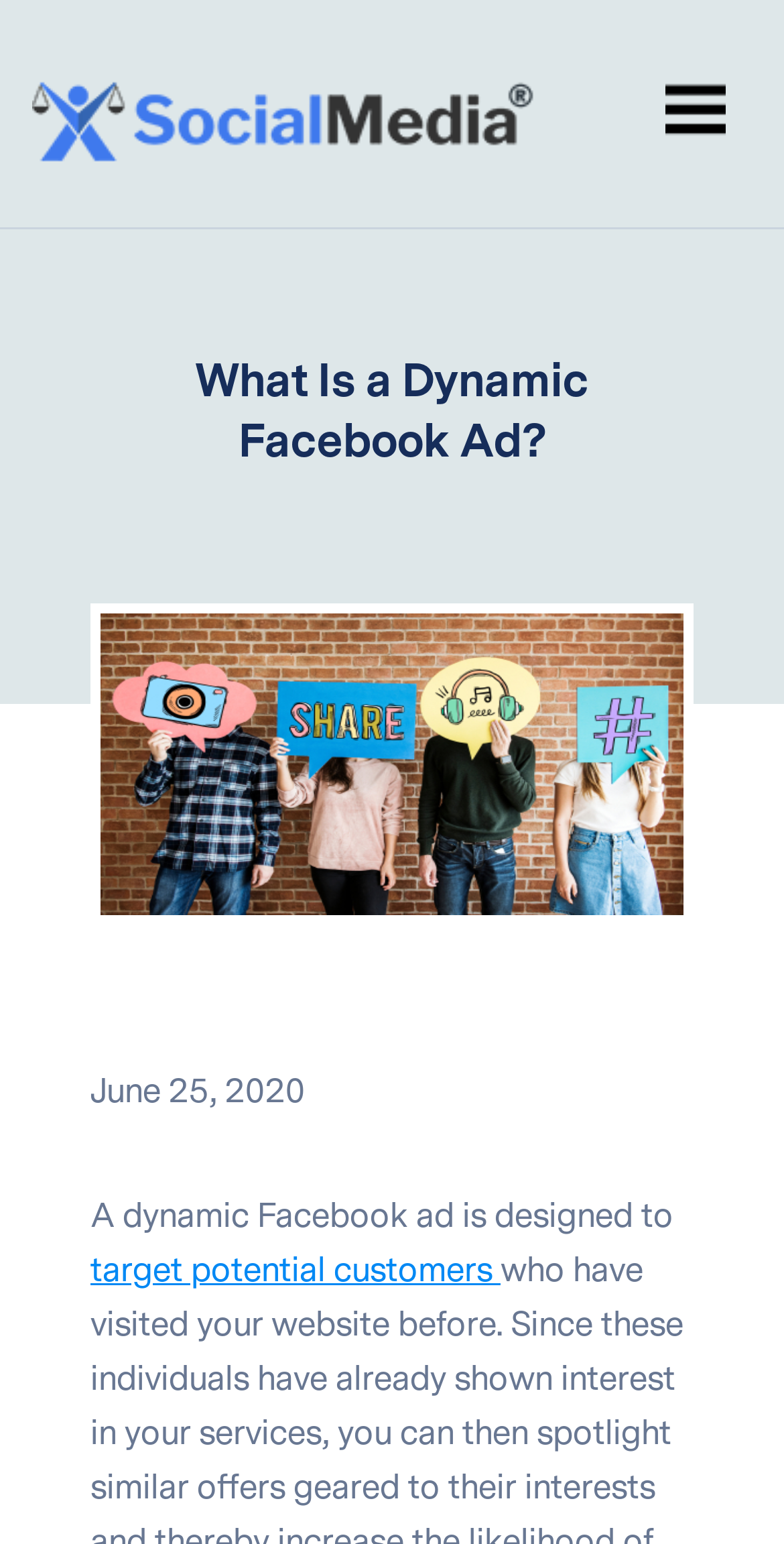Offer an extensive depiction of the webpage and its key elements.

The webpage is about dynamic Facebook ads, with a heading "What Is a Dynamic Facebook Ad?" located near the top center of the page. Below the heading, there is a link "stickers" accompanied by an image, positioned on the left side of the page. To the right of the link and image, there is a date "June 25, 2020" displayed. 

Further down, there is a paragraph of text that starts with "A dynamic Facebook ad is designed to" and continues with a link "target potential customers". This text is located near the center of the page. 

At the top left of the page, there is a link with no text, and at the top right, there is a button labeled "Toggle navigation" that controls a navigation bar.